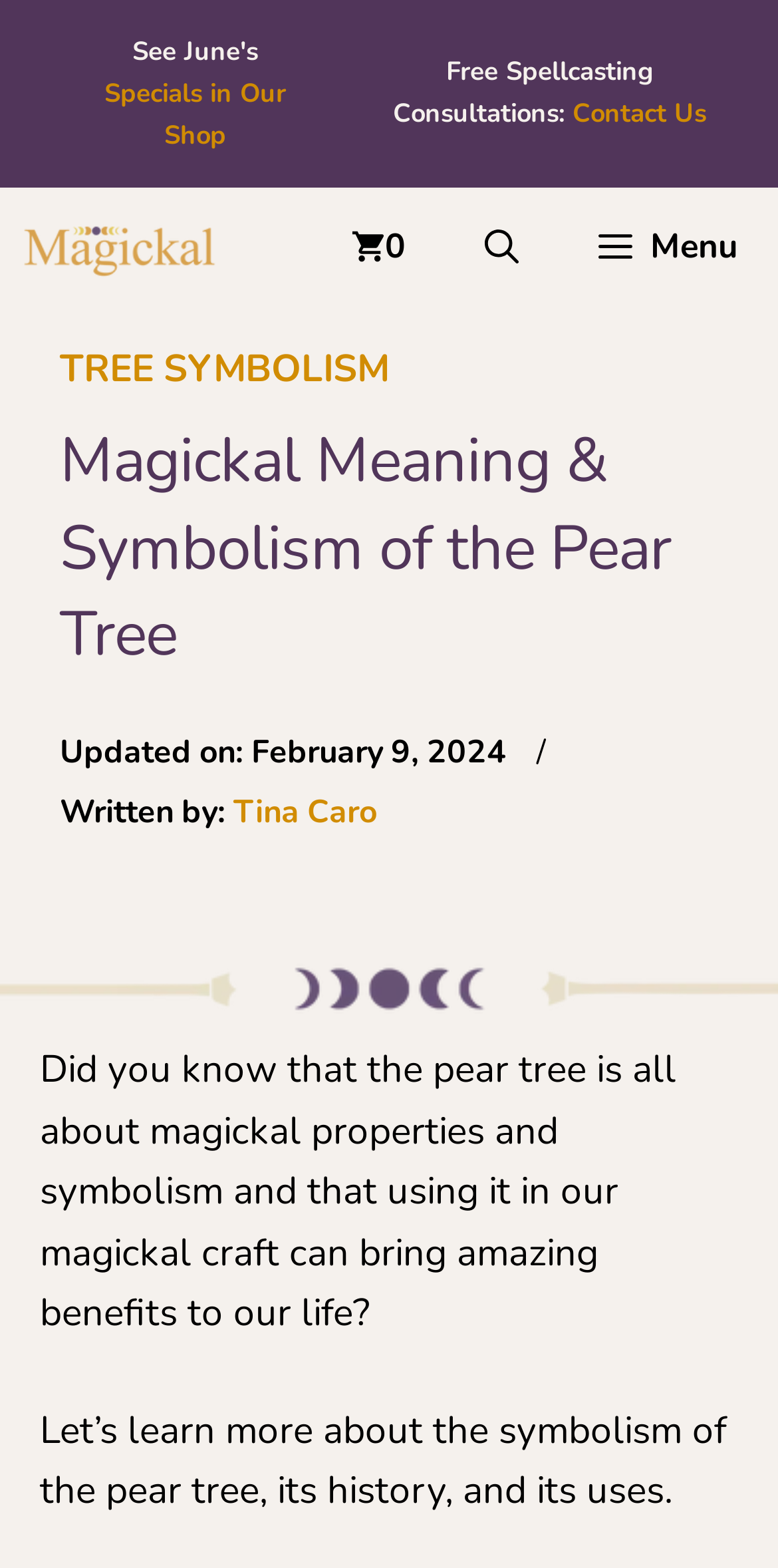Produce an elaborate caption capturing the essence of the webpage.

The webpage is about the magical properties and symbolism of the pear tree. At the top left, there is a link to "Magickal Spot" with an accompanying image. Below it, there is a link to "Specials in Our Shop" and a static text "Free Spellcasting Consultations:" followed by a link to "Contact Us". On the top right, there is a button labeled "Menu" and three links: "0", "Open Search Bar", and a link to the current page.

The main content of the webpage starts with a heading "TREE SYMBOLISM" and a subheading "Magickal Meaning & Symbolism of the Pear Tree". Below the headings, there is a static text "Updated on:" followed by the date "February 9, 2024" and the author's name "Tina Caro" with a link to her profile.

The main article begins with a paragraph that introduces the magical properties and symbolism of the pear tree, explaining how it can bring benefits to one's life. The article continues with a second paragraph that invites readers to learn more about the symbolism, history, and uses of the pear tree.